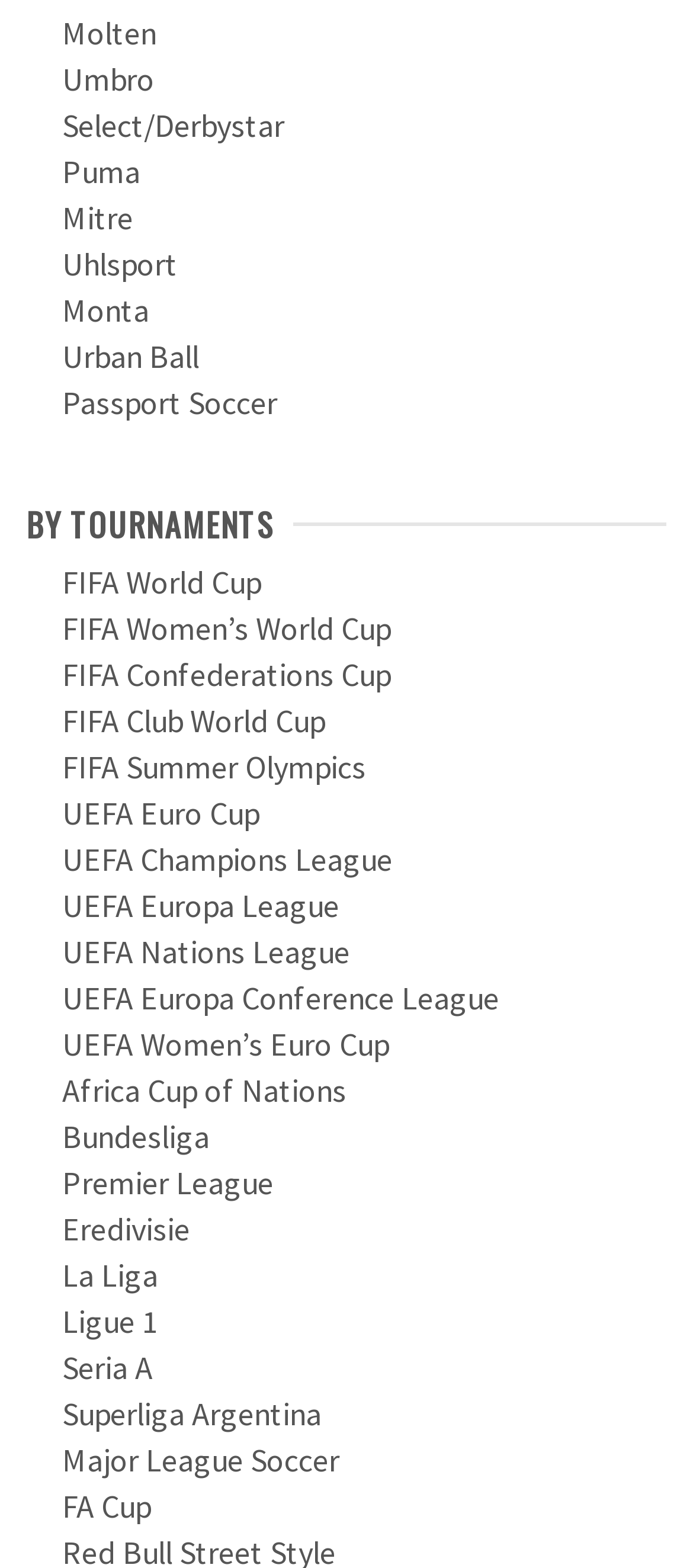Give a concise answer of one word or phrase to the question: 
What is the first tournament listed?

FIFA World Cup